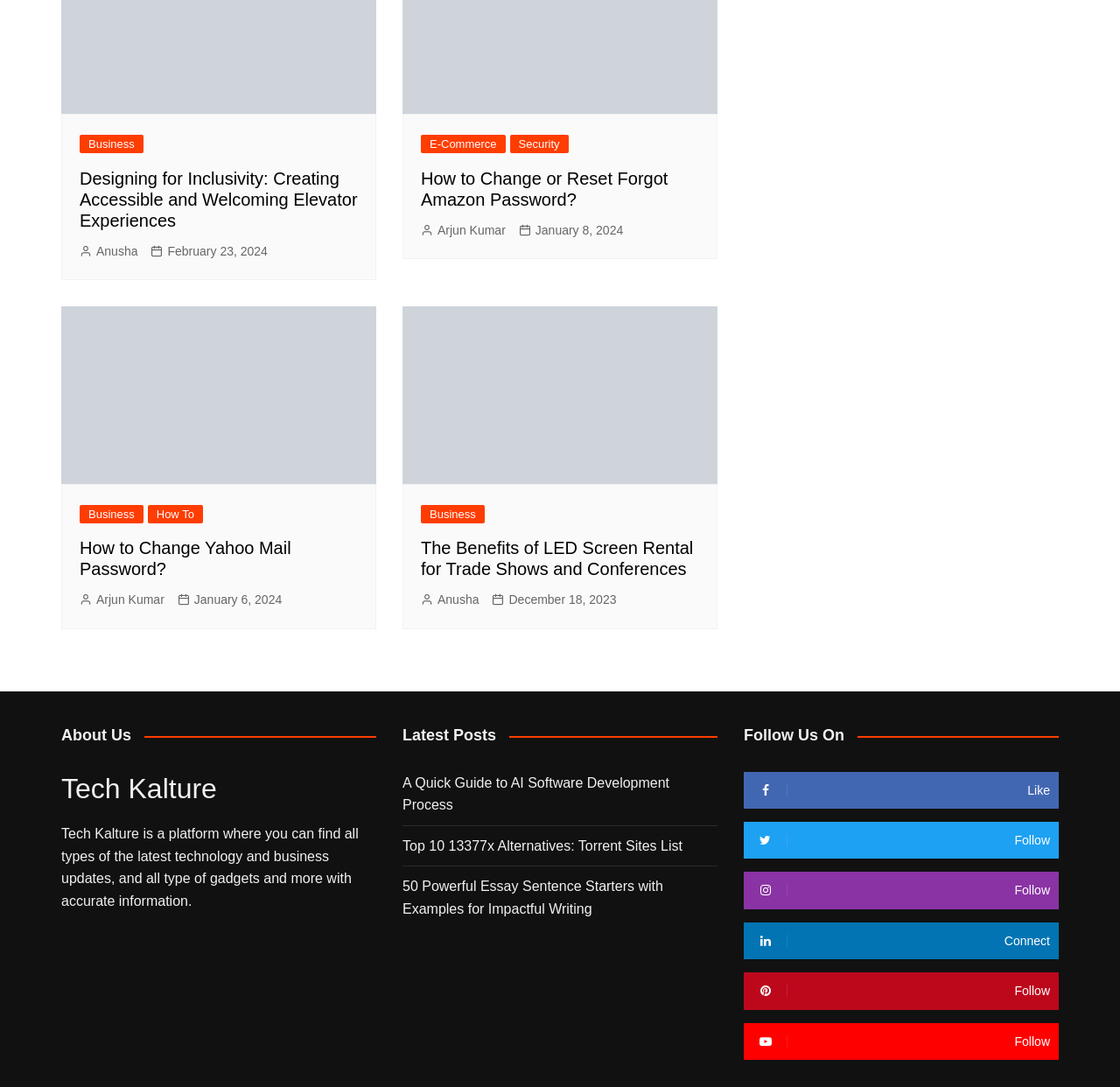Bounding box coordinates are specified in the format (top-left x, top-left y, bottom-right x, bottom-right y). All values are floating point numbers bounded between 0 and 1. Please provide the bounding box coordinate of the region this sentence describes: January 8, 2024

[0.463, 0.203, 0.556, 0.221]